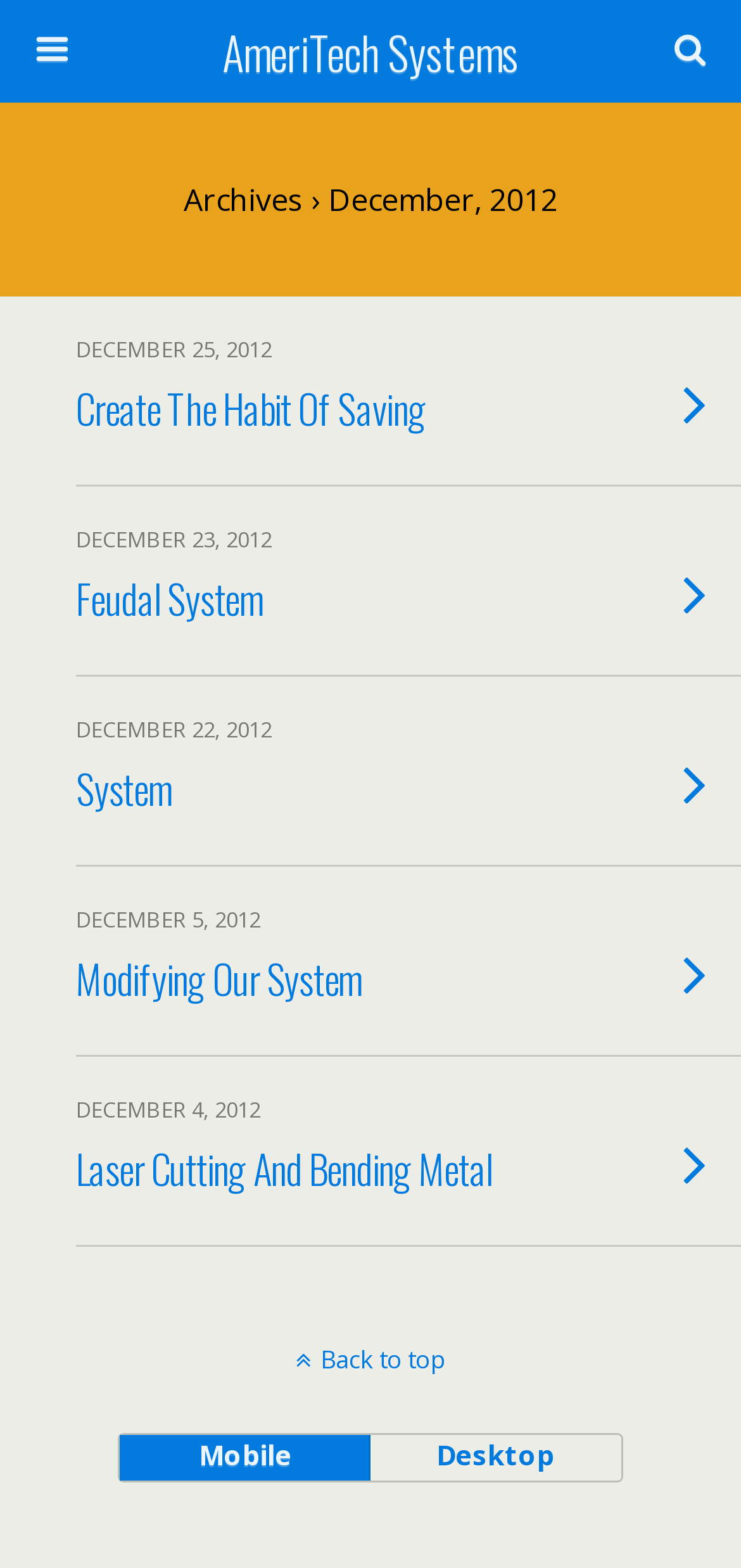Identify the bounding box coordinates for the region to click in order to carry out this instruction: "Click the 'DENY' button". Provide the coordinates using four float numbers between 0 and 1, formatted as [left, top, right, bottom].

None